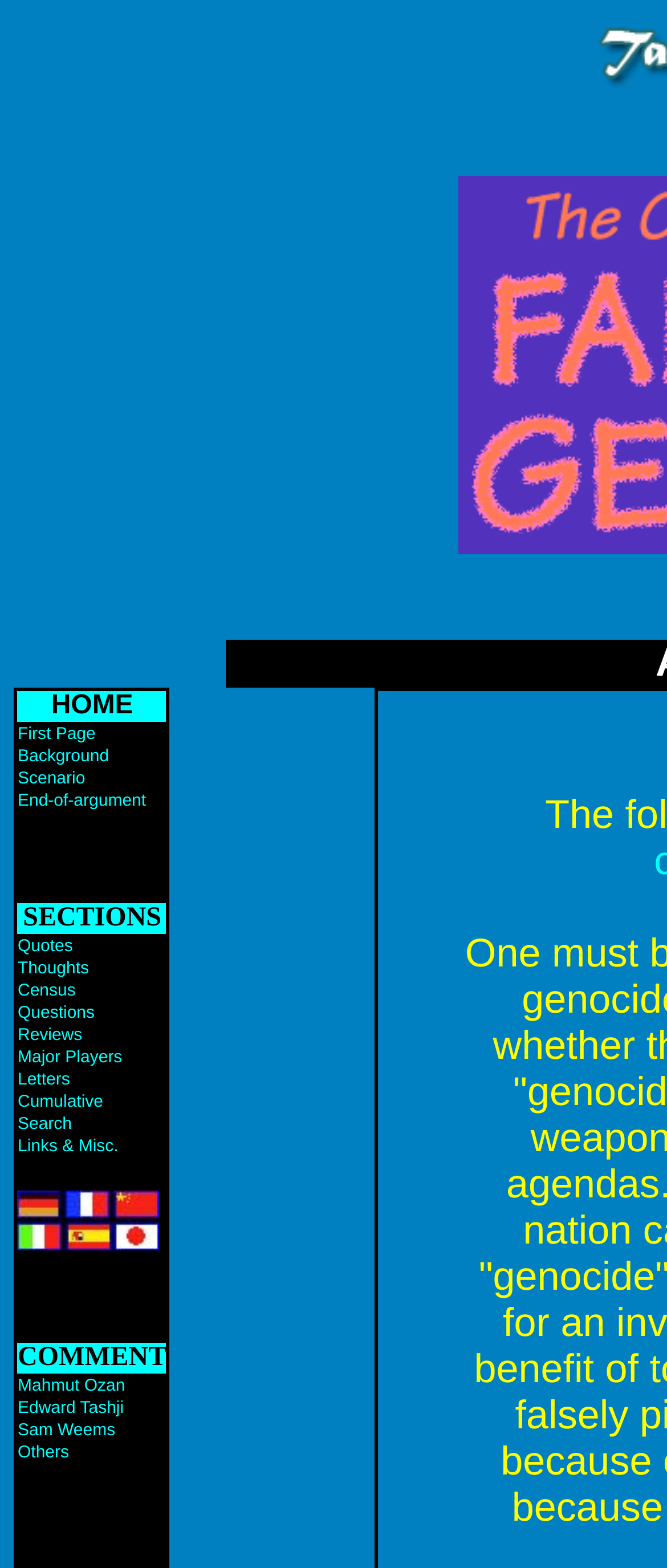Using the information in the image, could you please answer the following question in detail:
How many links are in the second table?

The second table has multiple rows, and each row contains a link. By counting the number of rows, I found that there are 9 links in the second table.